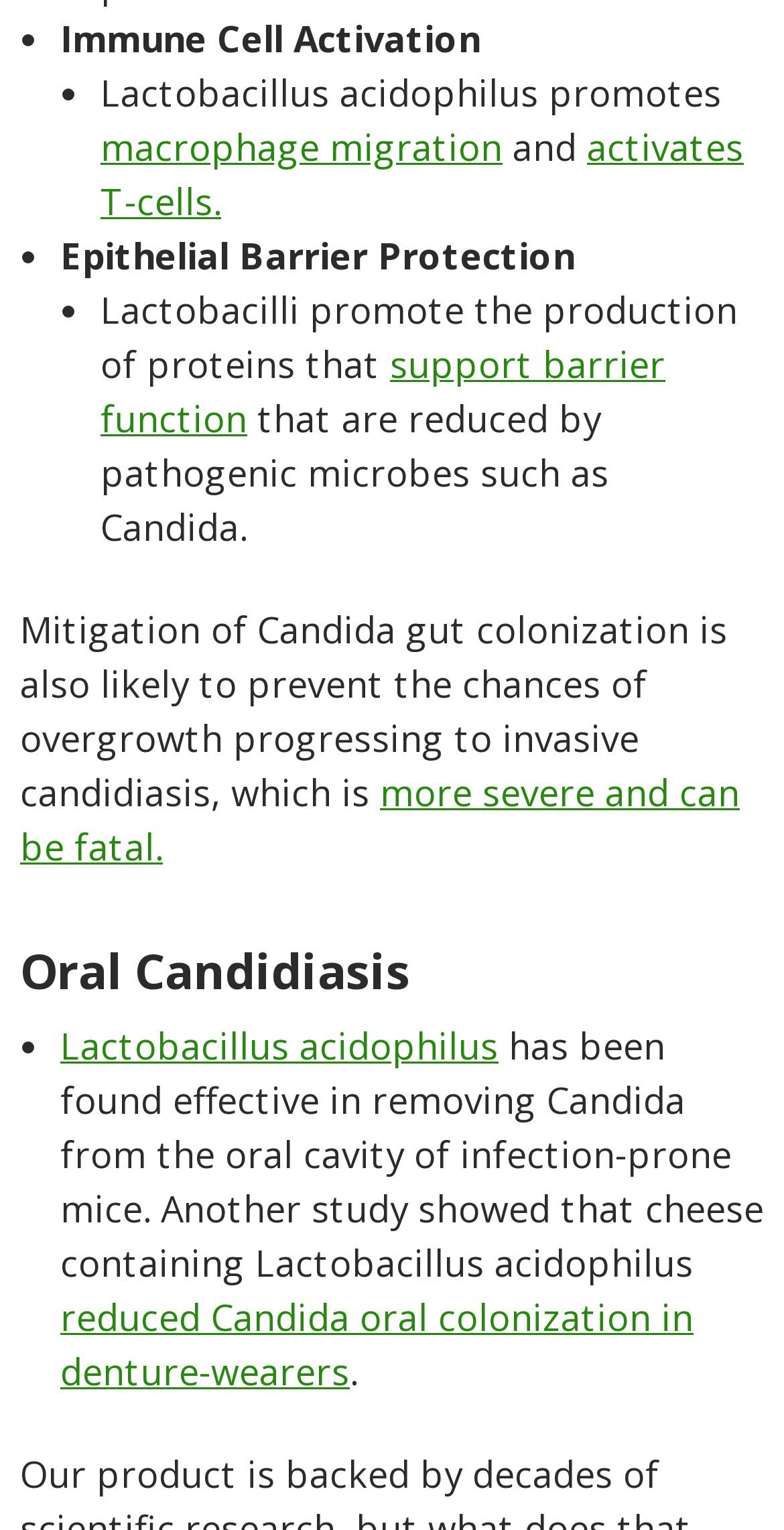Answer the question with a single word or phrase: 
What does Lactobacillus acidophilus promote?

Immune Cell Activation